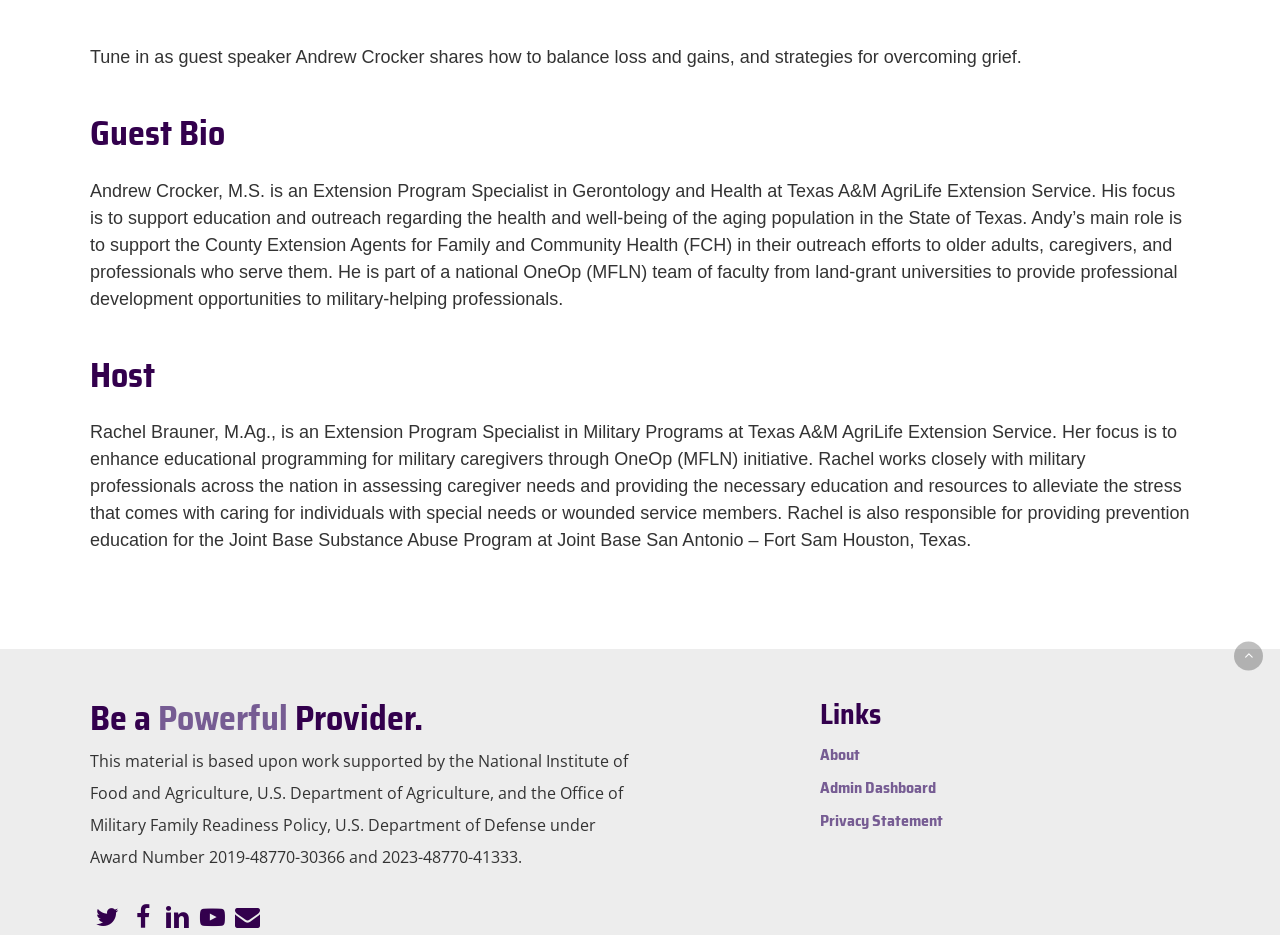Using the description: "Privacy Statement", determine the UI element's bounding box coordinates. Ensure the coordinates are in the format of four float numbers between 0 and 1, i.e., [left, top, right, bottom].

[0.64, 0.864, 0.736, 0.891]